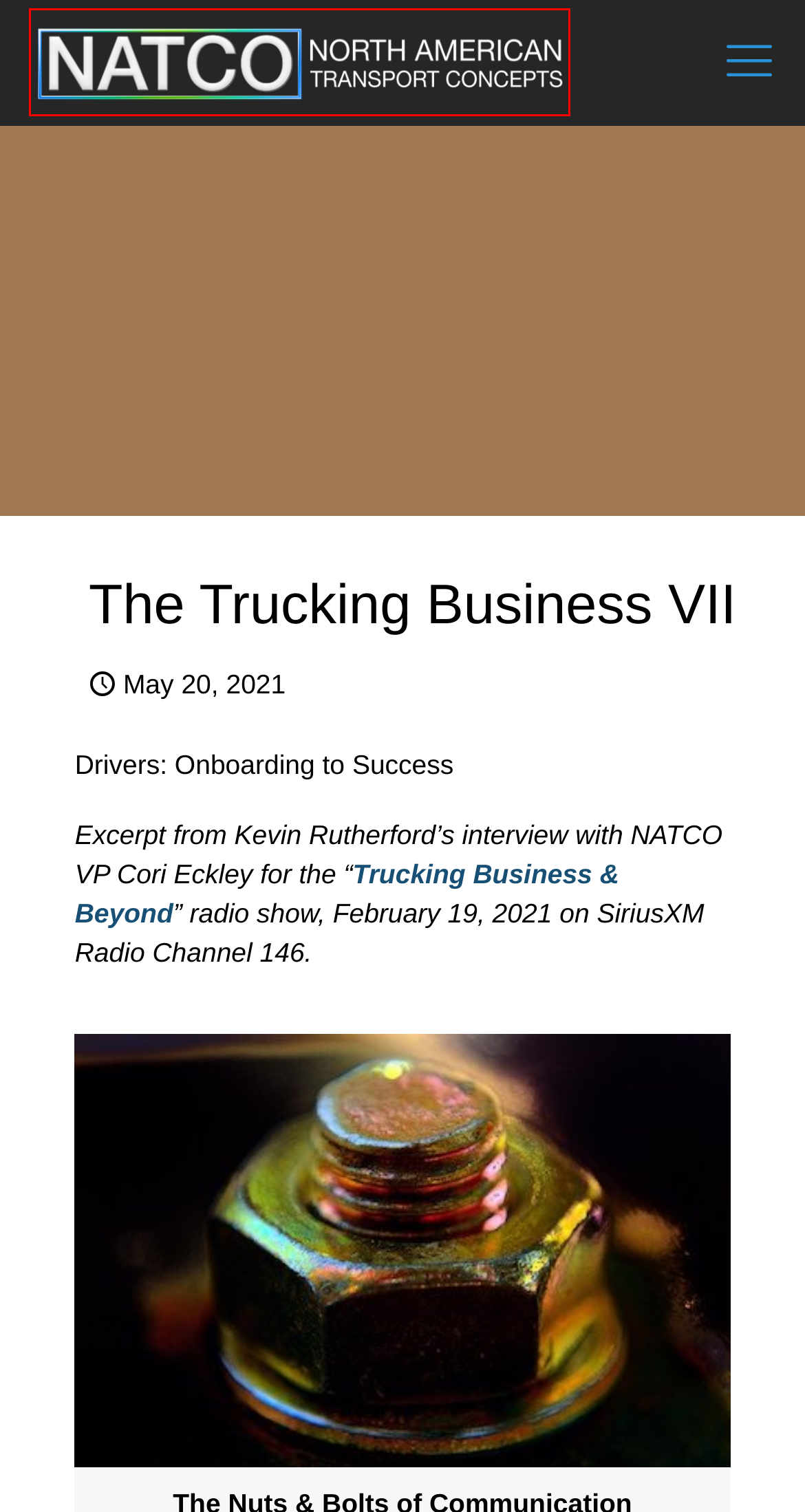Analyze the given webpage screenshot and identify the UI element within the red bounding box. Select the webpage description that best matches what you expect the new webpage to look like after clicking the element. Here are the candidates:
A. Insurance Archives • NATCO Transport
B. Carriers Archives • NATCO Transport
C. Freight Logistics Archives • NATCO Transport
D. Technology Archives • NATCO Transport
E. The Basics • The NATCO Blog
F. Flatbed Heavy Haul Transport | NATCO Transport
G. General Archives • NATCO Transport
H. New Montage Creative | Based in Brooklyn, Weaving Worldwide

F